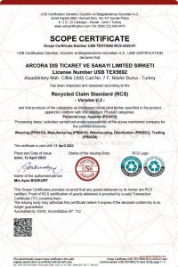Generate an elaborate caption for the image.

The image is a certificate titled "SCOPE CERTIFICATE," issued to ARCORA DIS TICARET VE SANAYI LIMITED SIRKETI, with the license number USB TEX3582. This document signifies the company's compliance with the Recycled Claim Standard (RCS), a standard that ensures the traceability of recycled raw materials in their supply chain. The certificate features various official stamps and logos, confirming its authenticity and recognition. It notes that the organization processes items that contain recycled materials, signifying their commitment to sustainability. The certificate is dated for validity and provides details on sourcing and certification procedures, emphasizing the company's dedication to eco-friendly practices.